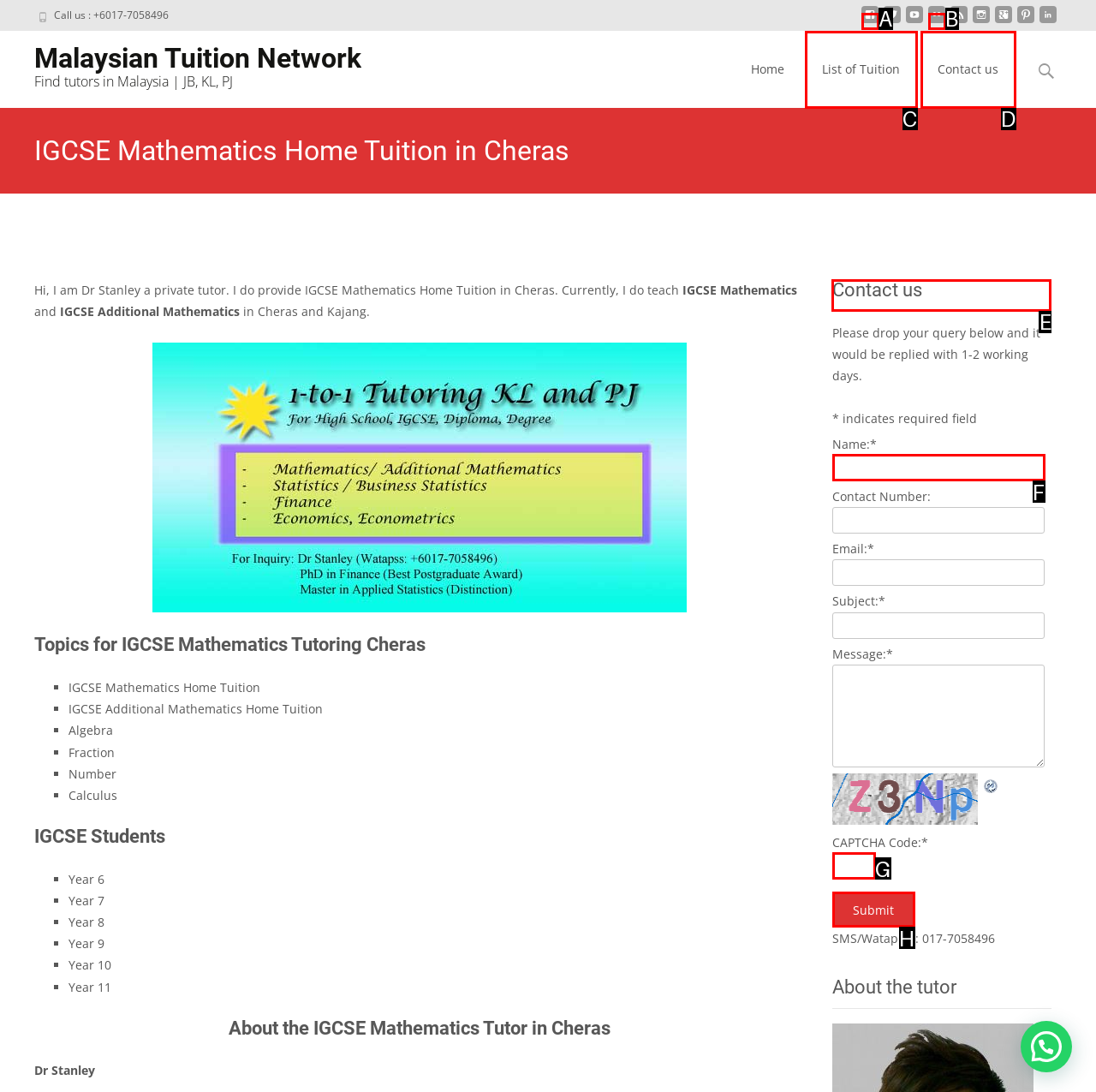From the available options, which lettered element should I click to complete this task: Contact Dr Stanley?

E